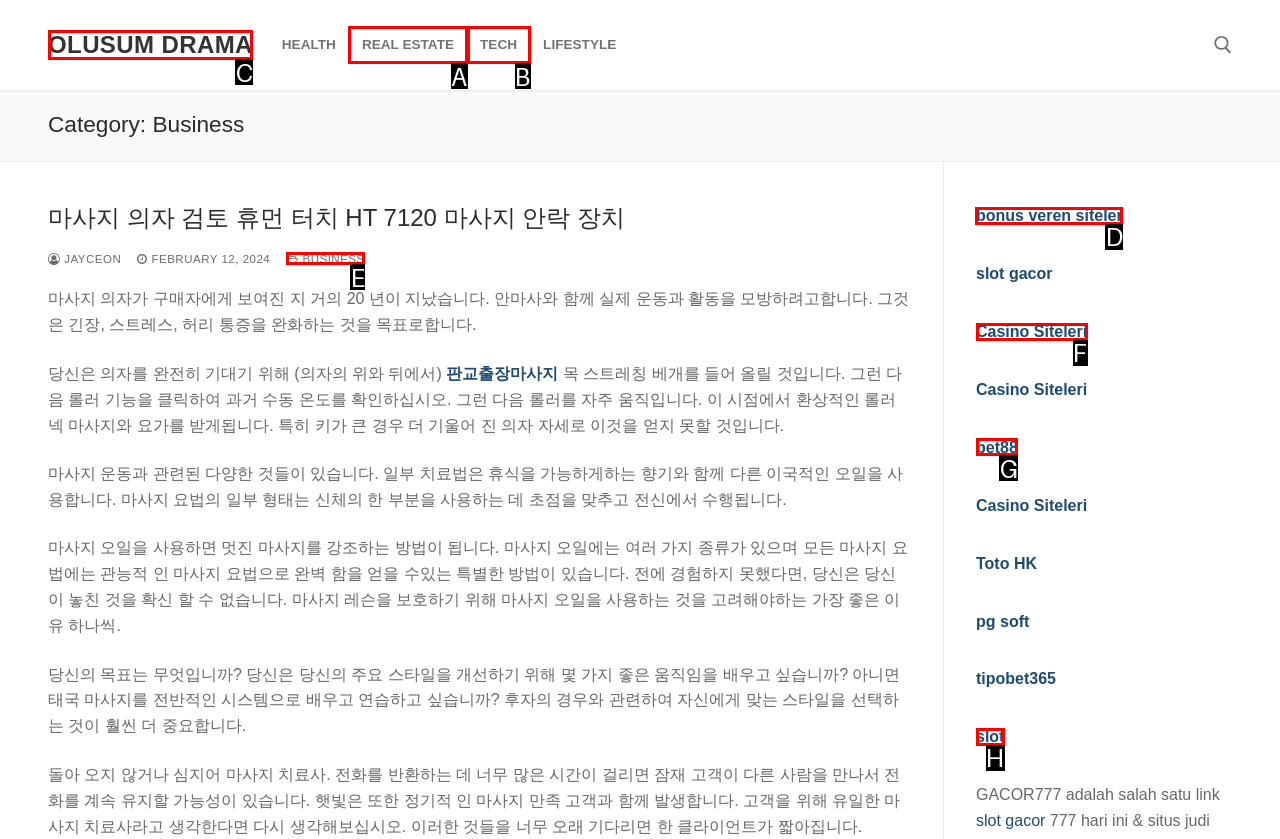Look at the highlighted elements in the screenshot and tell me which letter corresponds to the task: Check out bonus veren siteler.

D